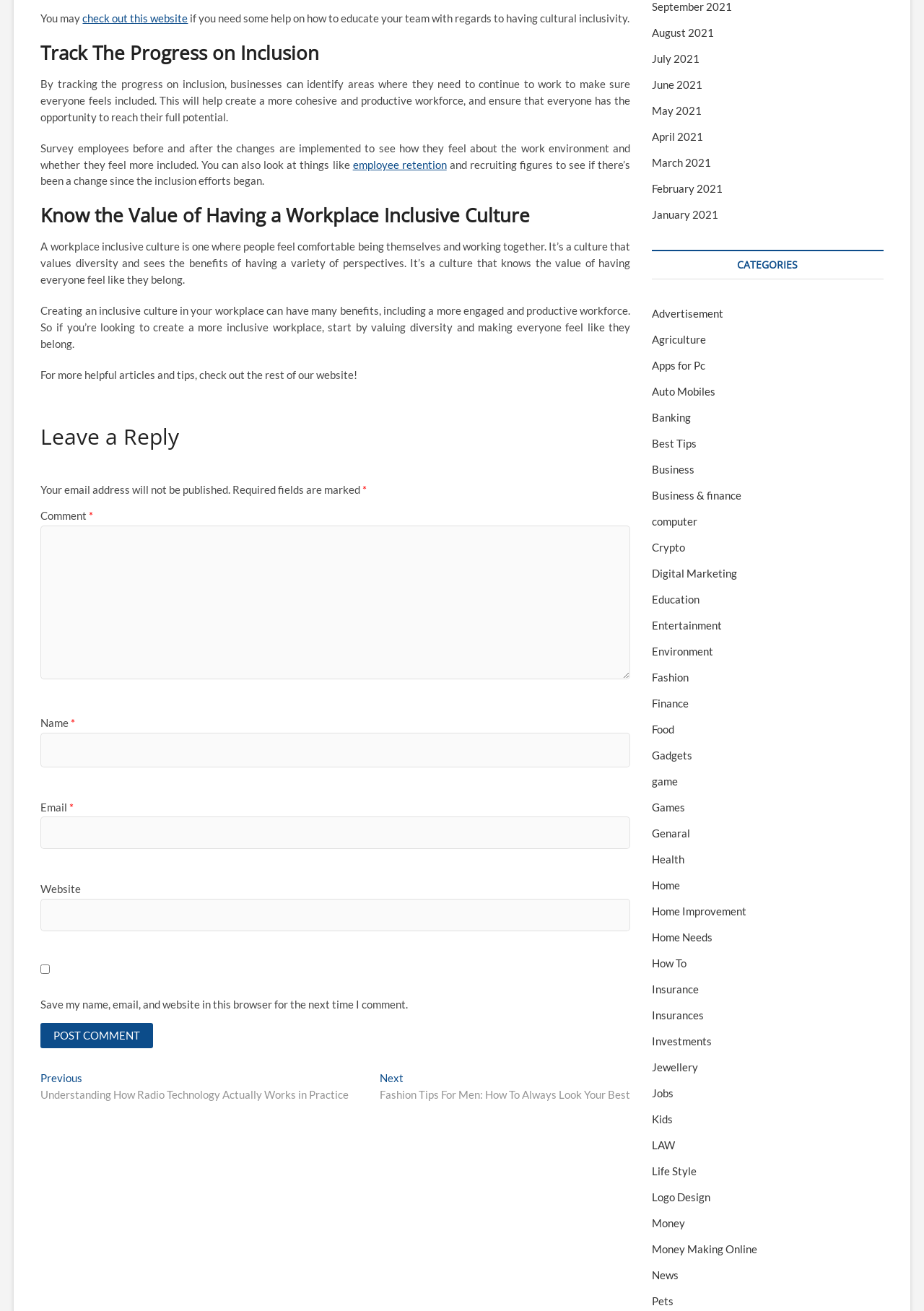Locate the bounding box coordinates of the area where you should click to accomplish the instruction: "View previous post".

[0.044, 0.817, 0.378, 0.842]